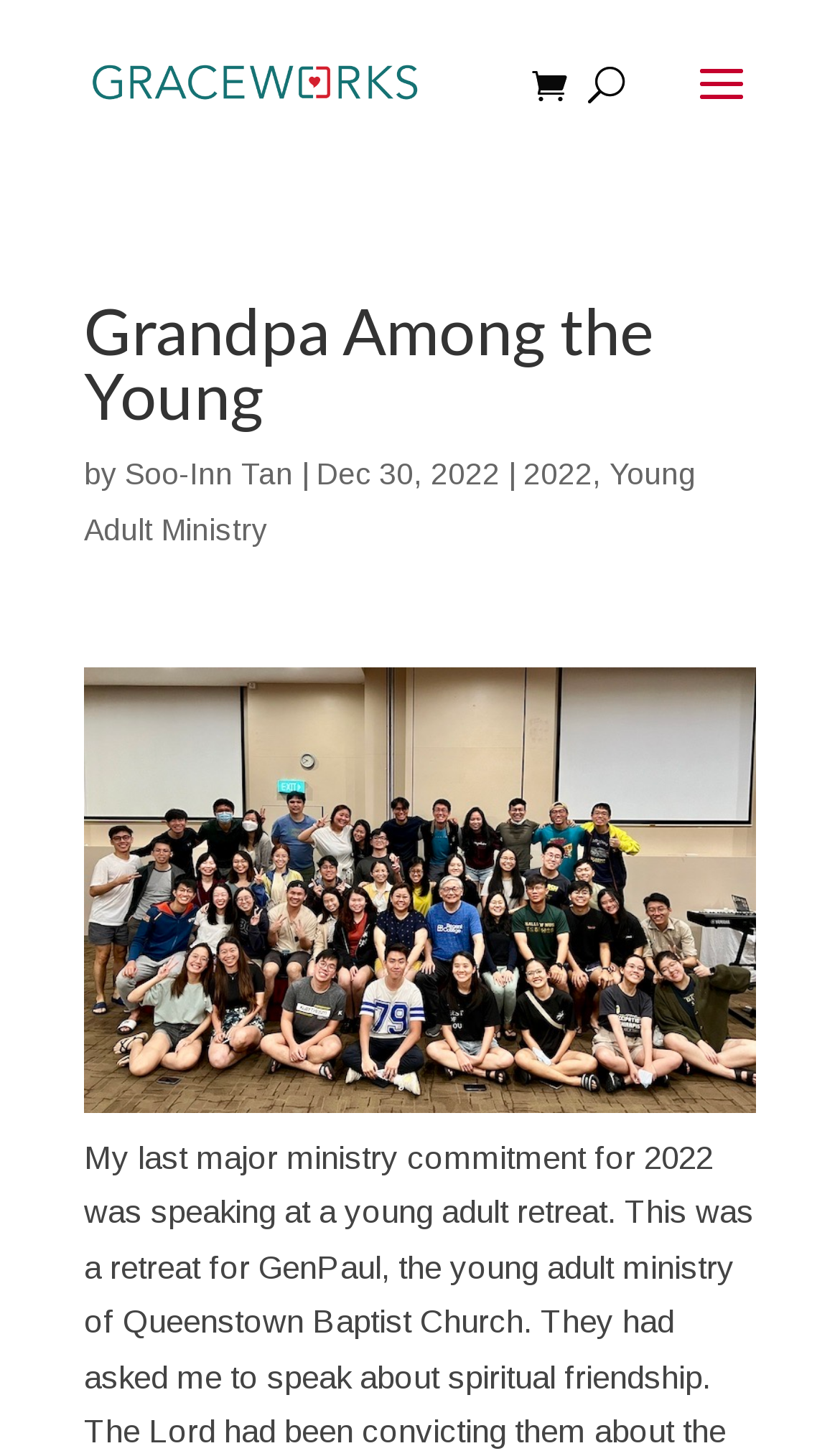Offer a thorough description of the webpage.

The webpage appears to be a blog post or article titled "Grandpa Among the Young" by Soo-Inn Tan, dated December 30, 2022. At the top left of the page, there is a link to "Graceworks" accompanied by an image with the same name. To the right of this link, there is another link with an icon represented by "\ue07a". 

Below these links, there is a search bar that spans across most of the page width. Underneath the search bar, the title "Grandpa Among the Young" is prominently displayed as a heading. The author's name, "Soo-Inn Tan", is mentioned to the right of the title, separated by a vertical bar. The date "Dec 30, 2022" is also displayed on the same line, with the year "2022" being a clickable link. 

Further to the right, there is another link labeled "Young Adult Ministry". The meta description suggests that the article is about the author's experience speaking at a young adult retreat for GenPaul, the young adult ministry of Queenstown Baptist Church.